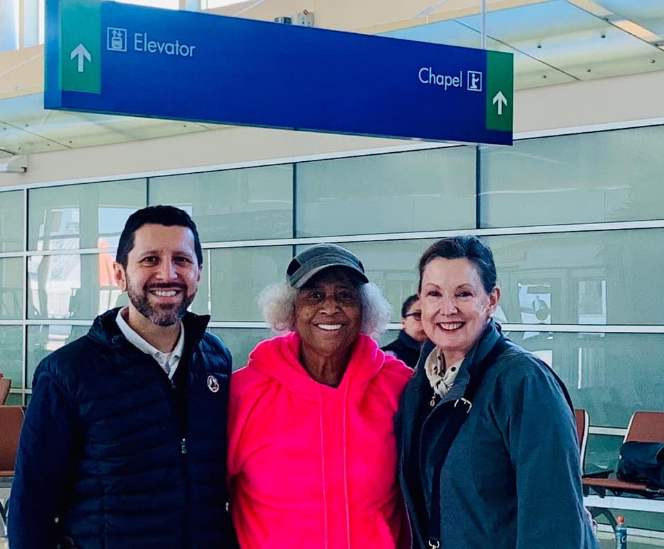Use a single word or phrase to answer the question: 
What adds a warm ambiance to the scene?

Light streaming through glass panels